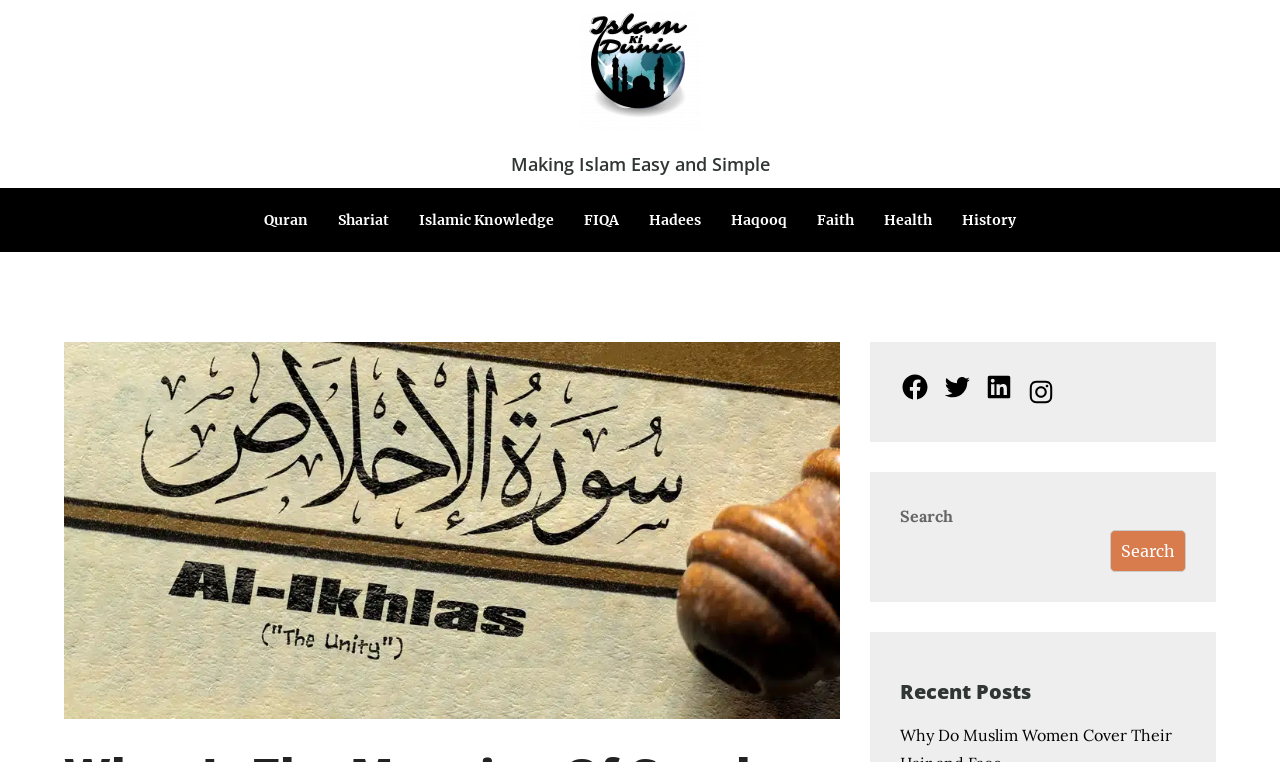What is the name of the website?
From the details in the image, answer the question comprehensively.

The name of the website can be determined by looking at the logo at the top of the webpage, which is an image with the text 'Islam Ki Dunia' written on it.